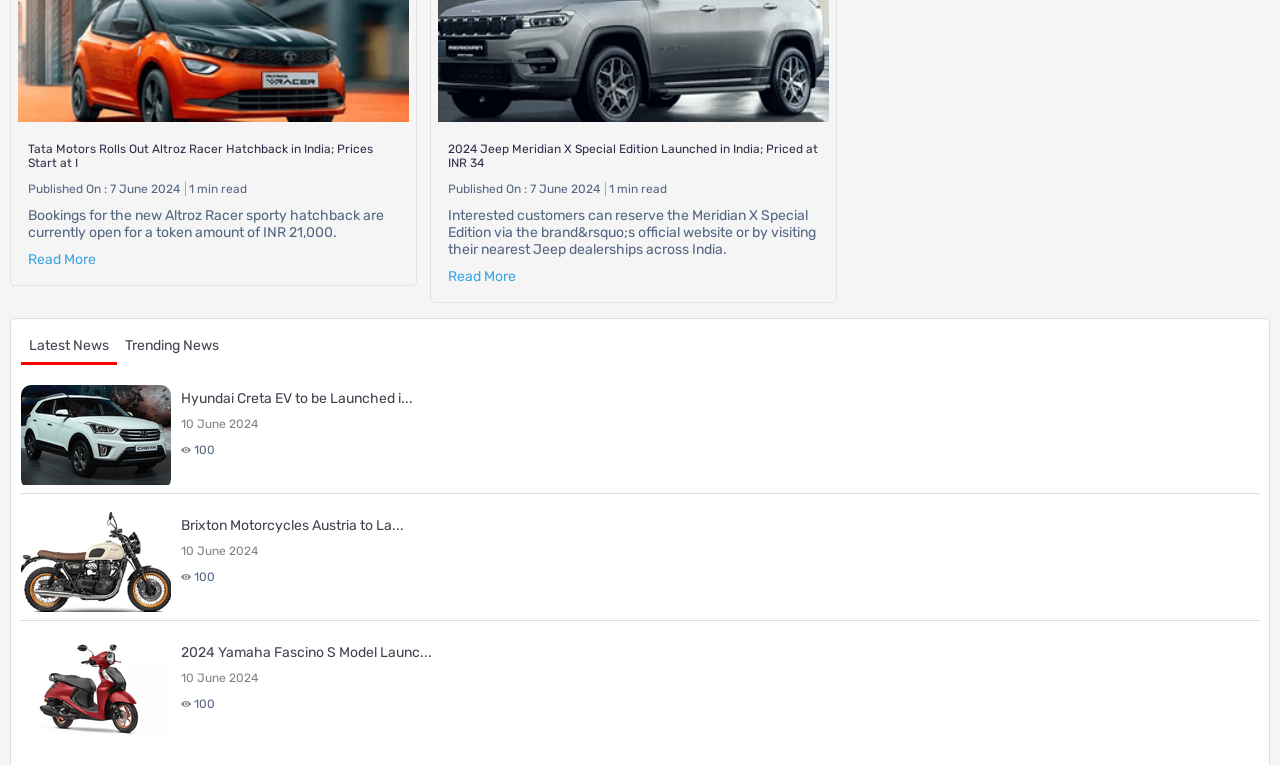Indicate the bounding box coordinates of the element that must be clicked to execute the instruction: "Read more about Hyundai Creta EV to be Launched in India". The coordinates should be given as four float numbers between 0 and 1, i.e., [left, top, right, bottom].

[0.141, 0.51, 0.323, 0.532]